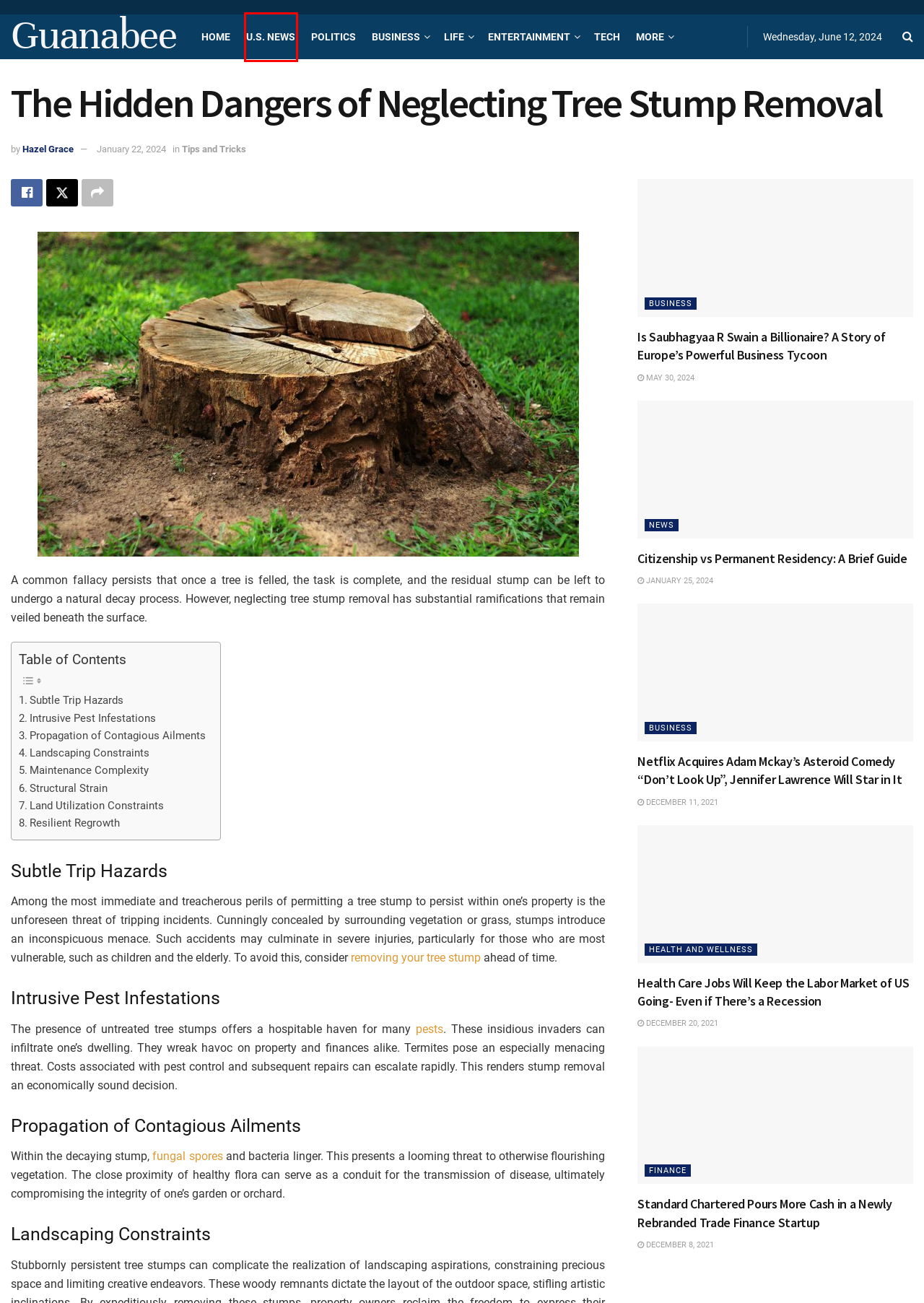View the screenshot of the webpage containing a red bounding box around a UI element. Select the most fitting webpage description for the new page shown after the element in the red bounding box is clicked. Here are the candidates:
A. Politics Archives - Guanabee
B. Standard Chartered Pours More Cash in a Newly Rebranded Trade Finance Startup
C. News Archives - Guanabee
D. Is Saubhagyaa R Swain a Billionaire? A Story of Business Tycoon
E. U.S. News Archives - Guanabee
F. Health Care Jobs Will Keep the Labor Market of US Going- Even if There's a Recession
G. Tech Archives - Guanabee
H. Entertainment Archives - Guanabee

E